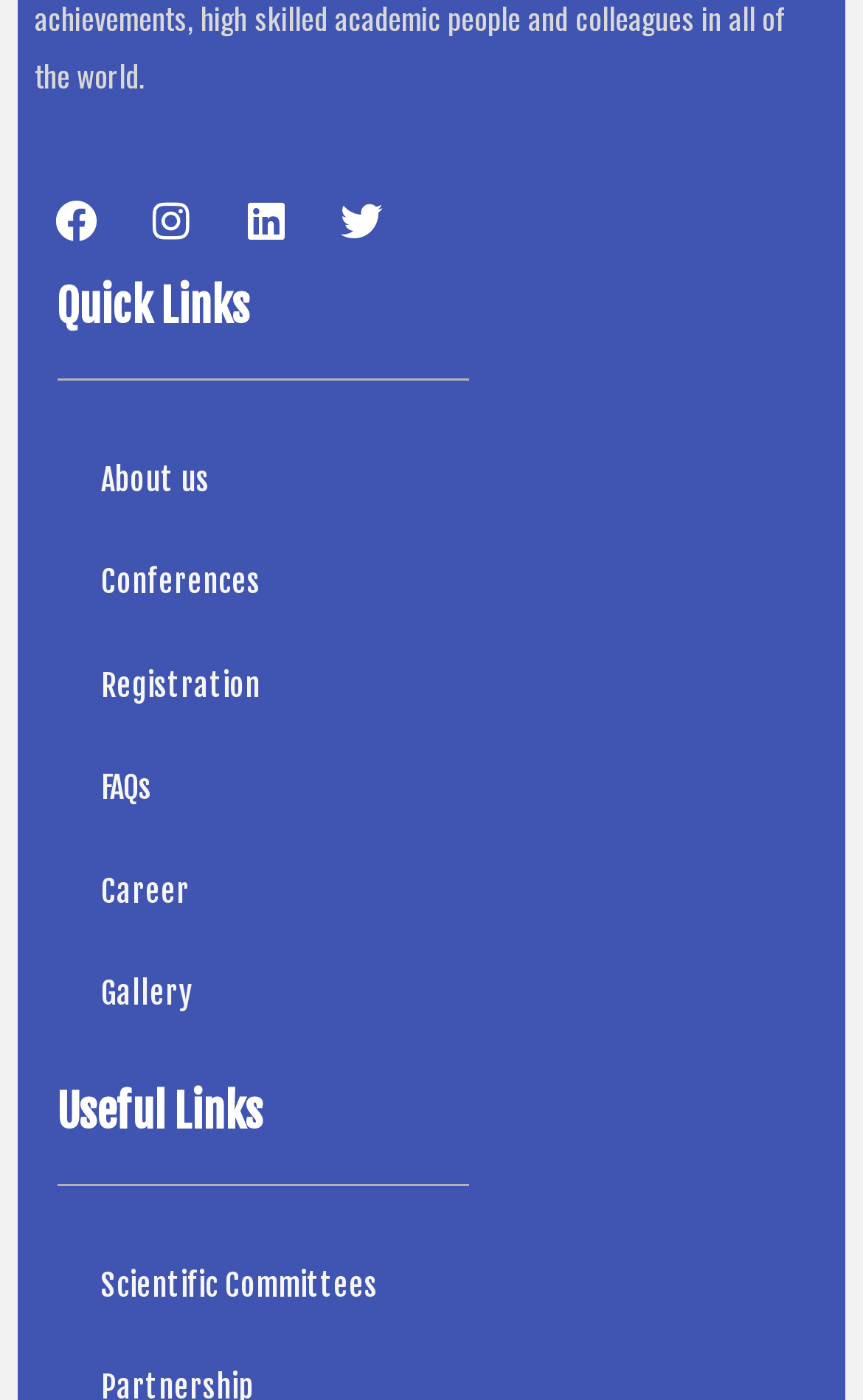Please pinpoint the bounding box coordinates for the region I should click to adhere to this instruction: "Visit the career page".

[0.066, 0.6, 0.934, 0.674]